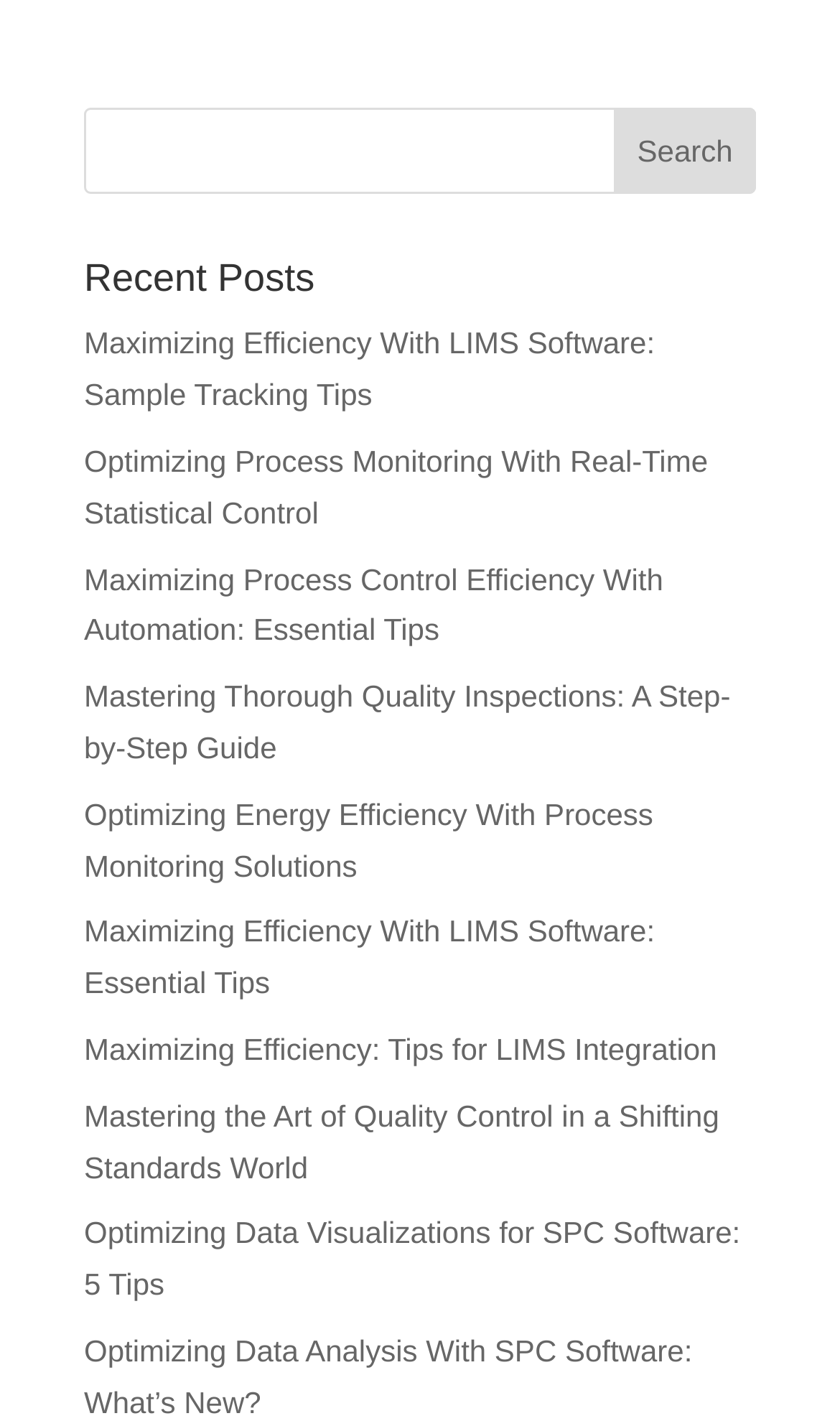Provide a brief response using a word or short phrase to this question:
What is the purpose of the search box?

To search for content